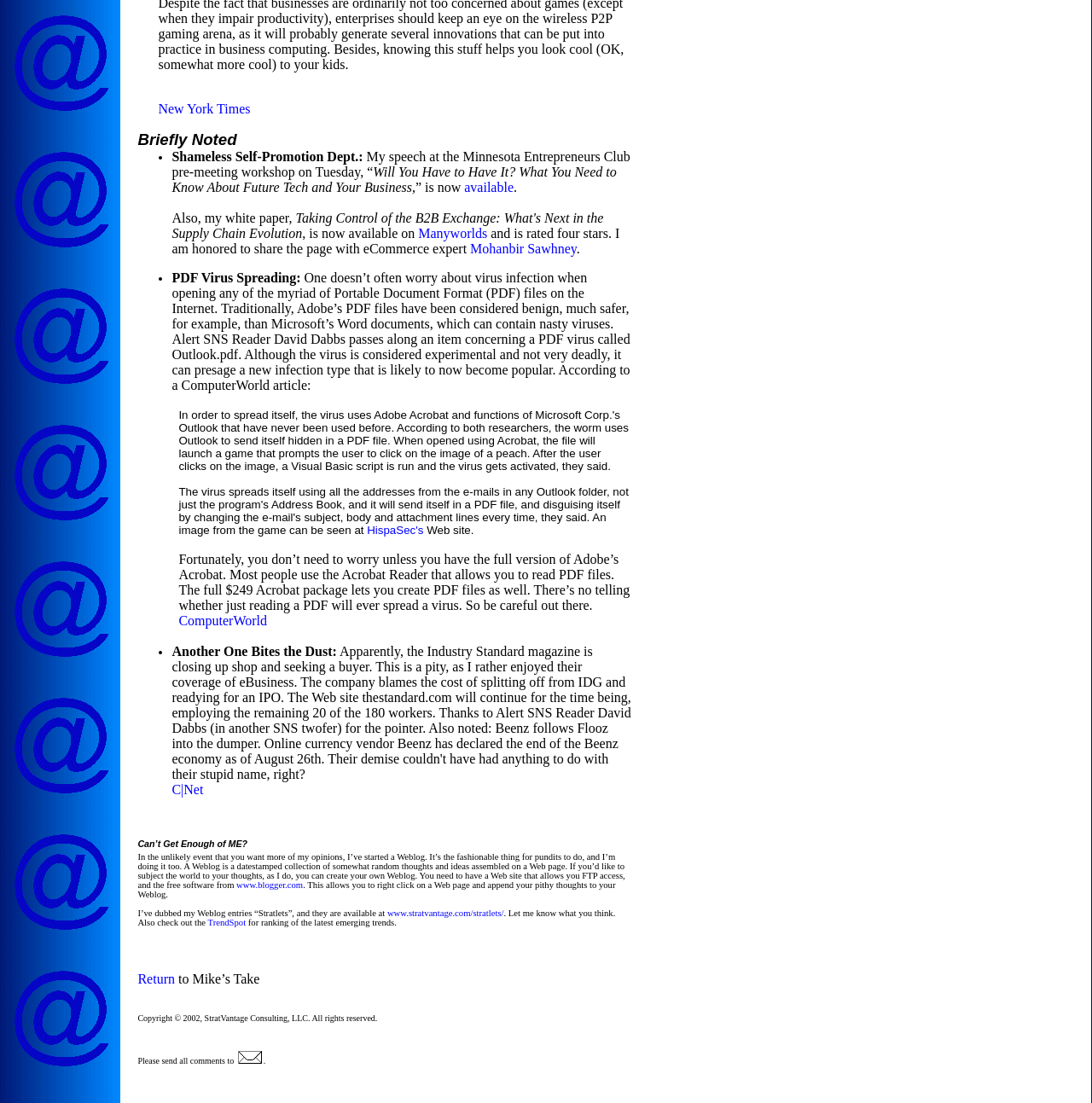Can you identify the bounding box coordinates of the clickable region needed to carry out this instruction: 'Return to Mike's Take'? The coordinates should be four float numbers within the range of 0 to 1, stated as [left, top, right, bottom].

[0.126, 0.881, 0.238, 0.894]